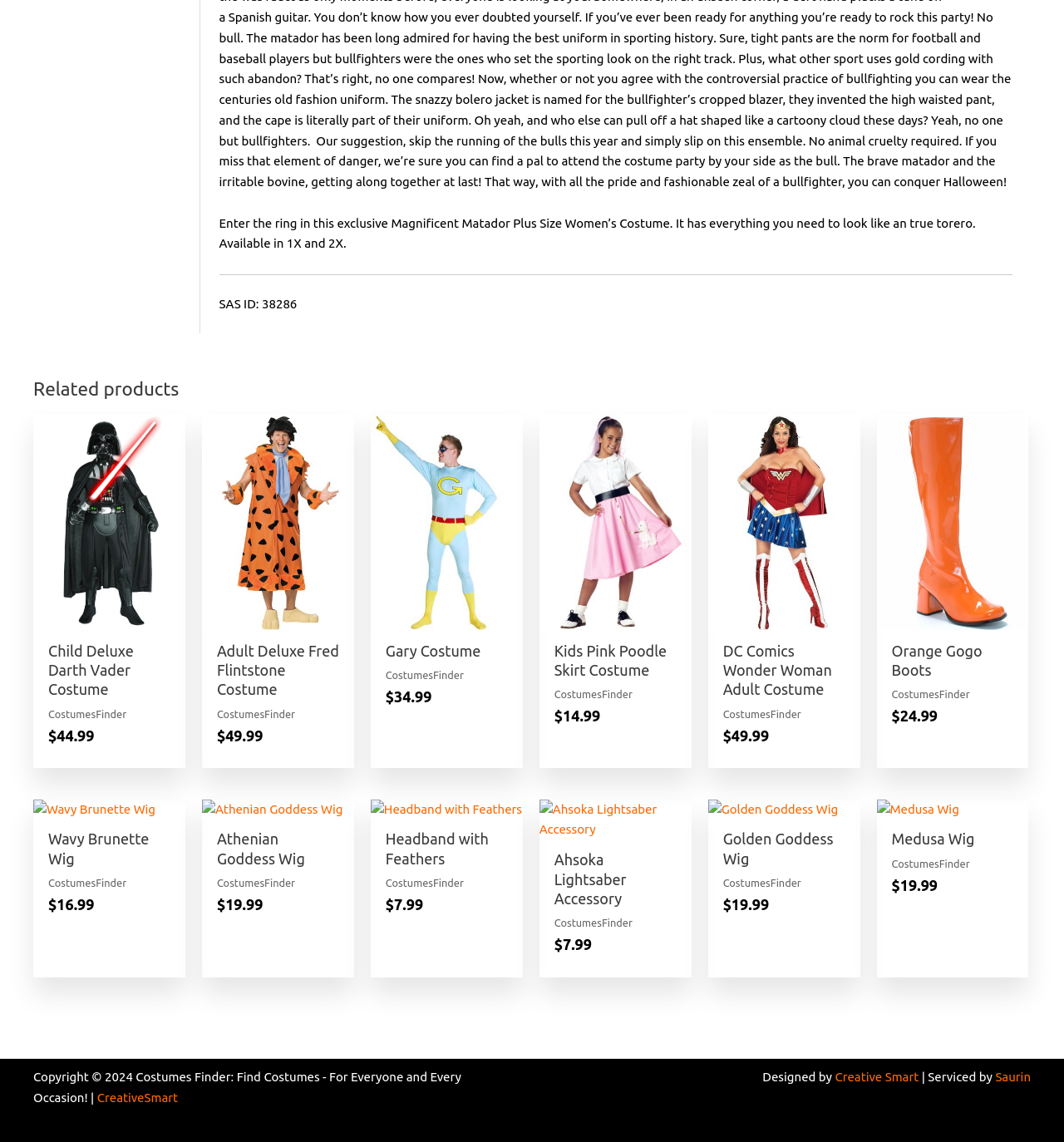Please find the bounding box coordinates for the clickable element needed to perform this instruction: "Quick view the Adult Deluxe Fred Flintstone Costume".

[0.19, 0.531, 0.333, 0.553]